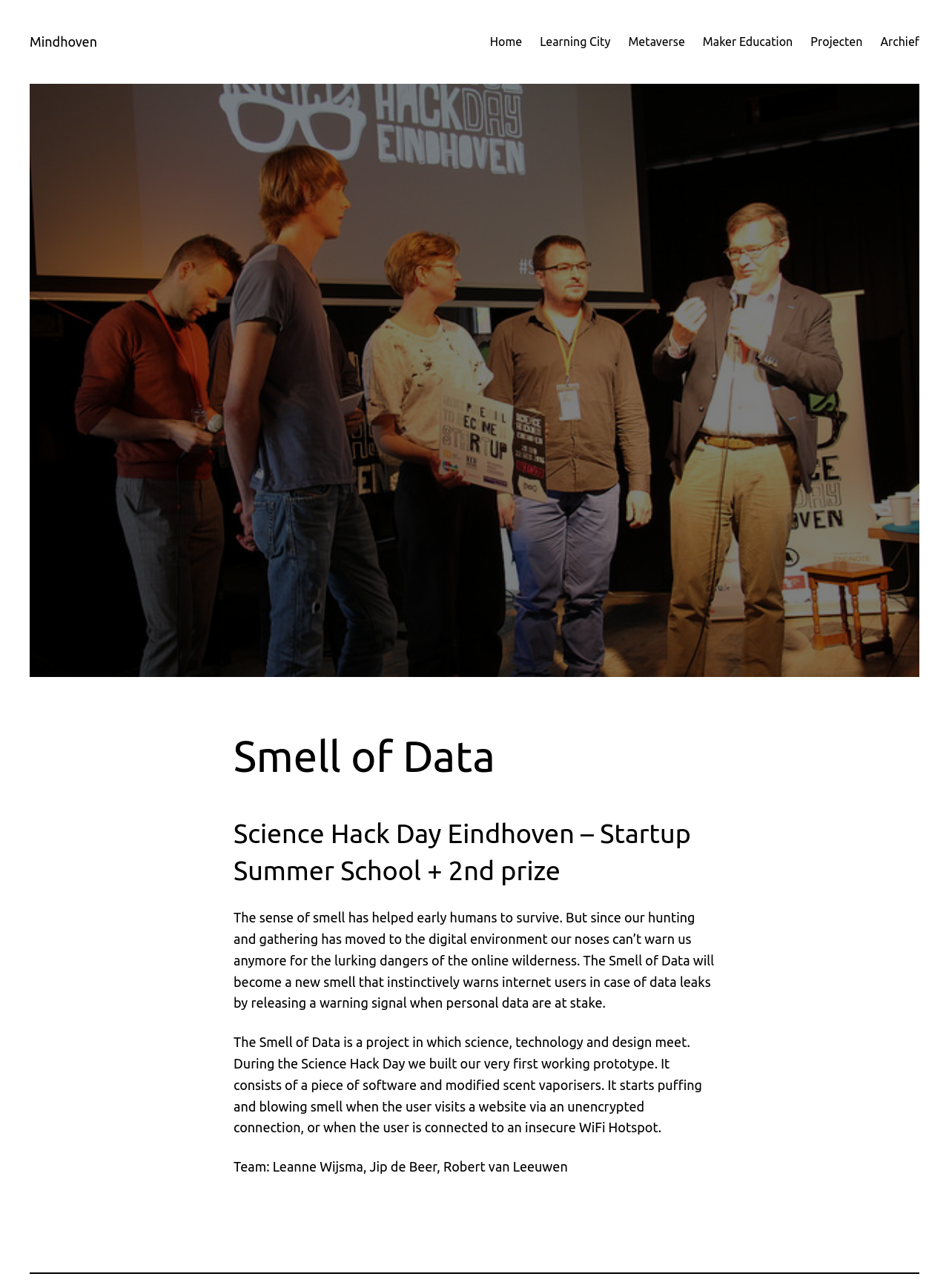What is the function of the scent vaporisers in the project?
Provide a comprehensive and detailed answer to the question.

The function of the scent vaporisers is mentioned in the static text that describes the project, which states that it starts puffing and blowing smell when the user visits a website via an unencrypted connection, or when the user is connected to an insecure WiFi Hotspot.